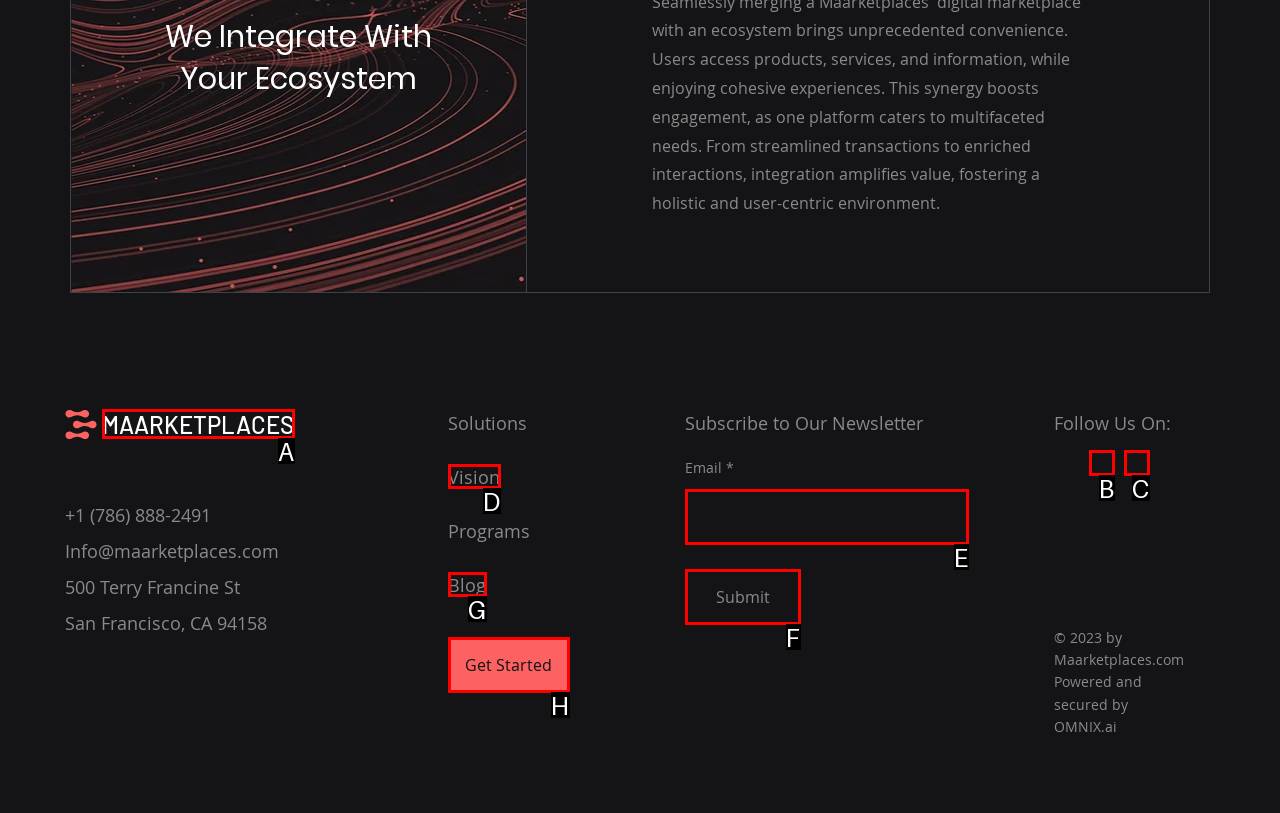From the given choices, determine which HTML element aligns with the description: Vision Respond with the letter of the appropriate option.

D